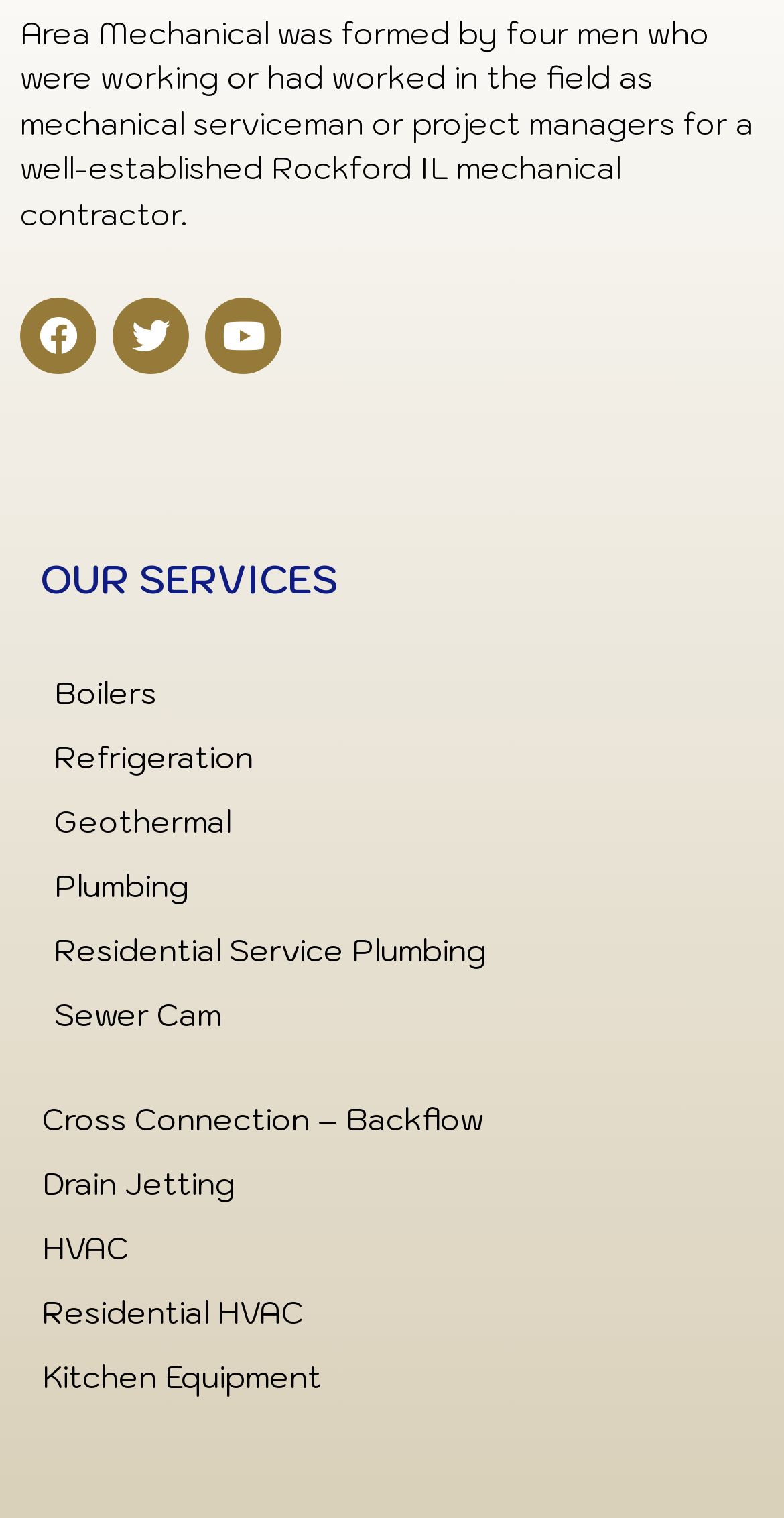Can you find the bounding box coordinates of the area I should click to execute the following instruction: "Learn about Boilers service"?

[0.051, 0.435, 0.949, 0.478]